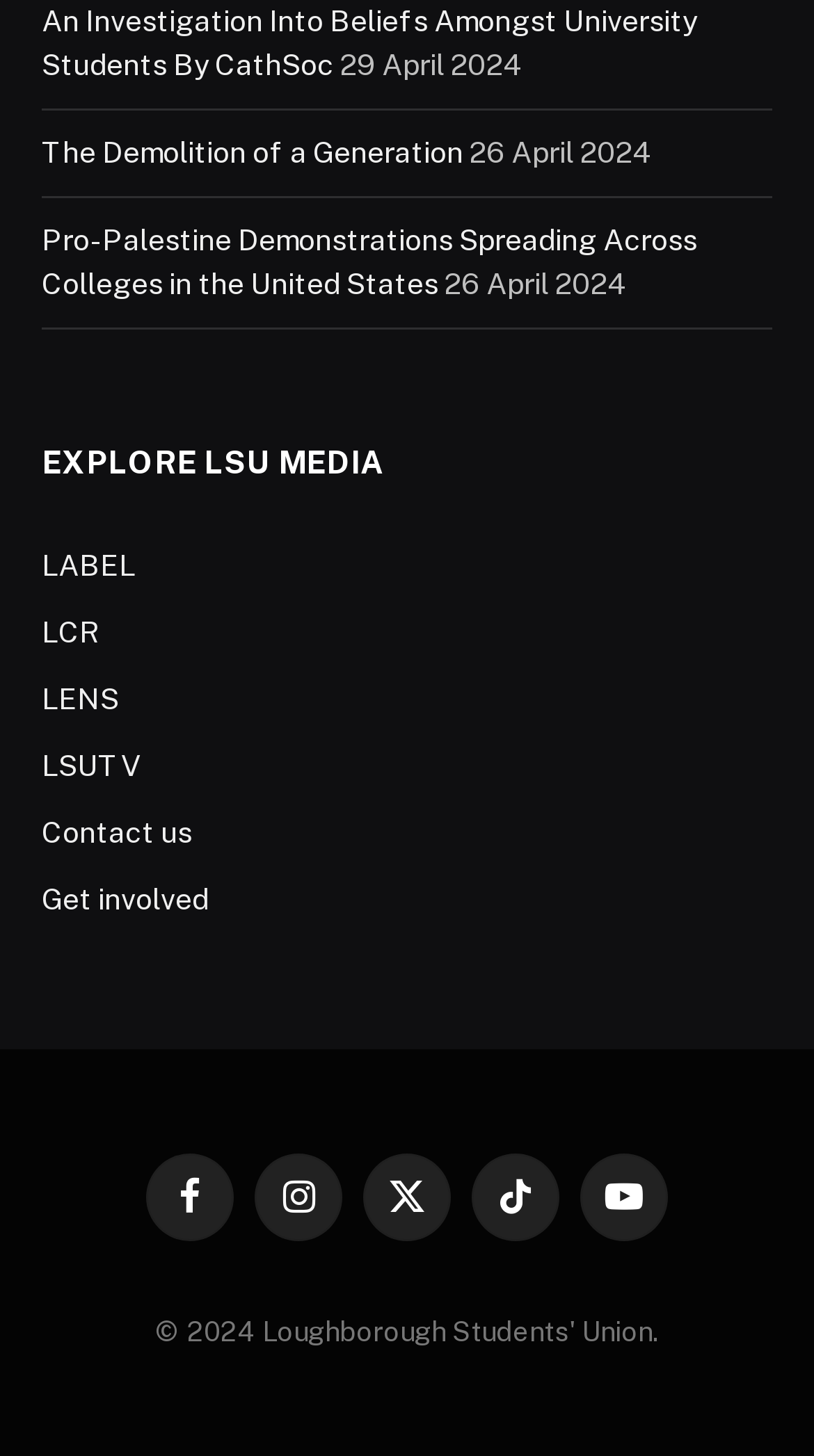Provide a one-word or short-phrase answer to the question:
What is the date of the latest article?

29 April 2024